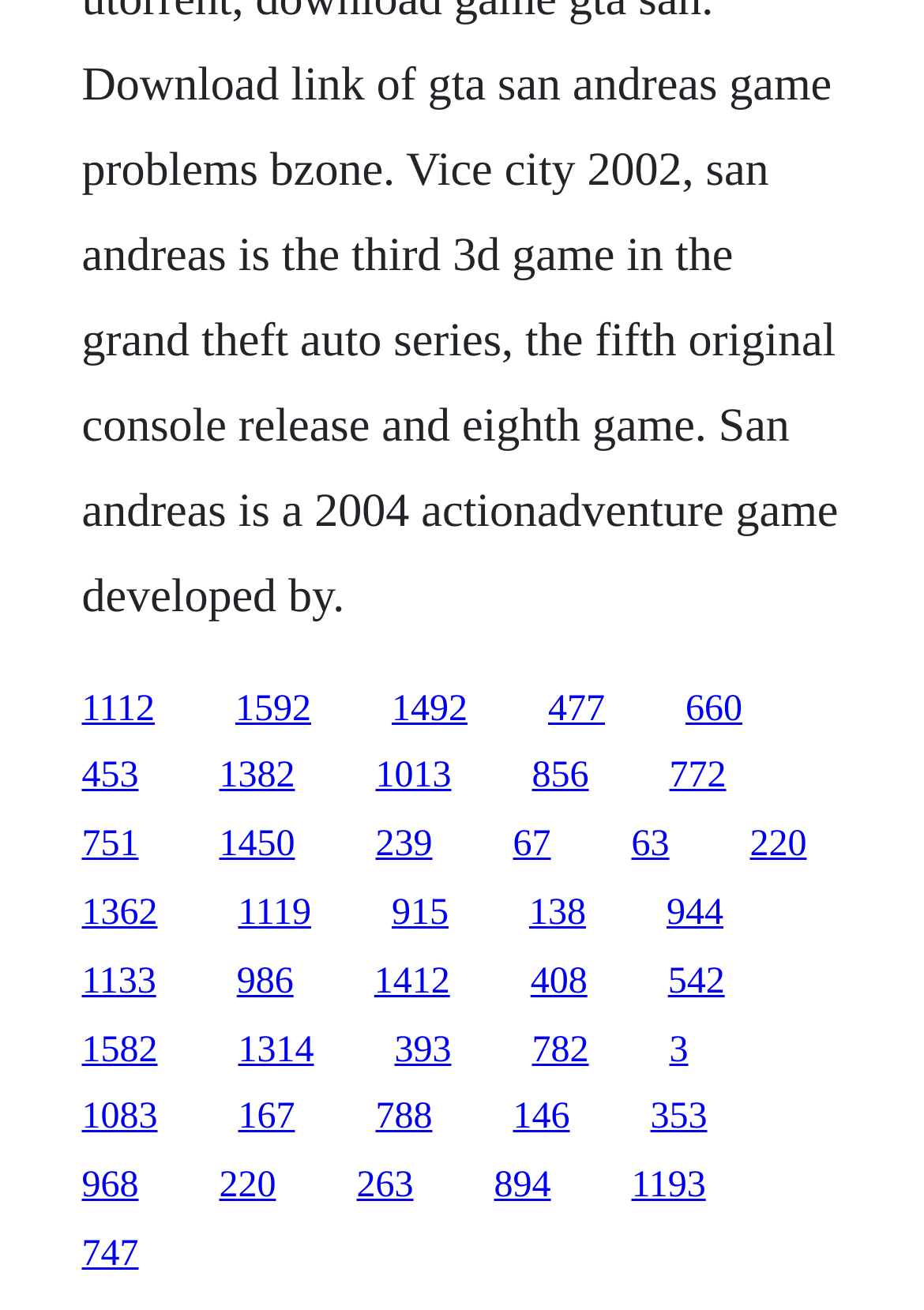Pinpoint the bounding box coordinates of the element that must be clicked to accomplish the following instruction: "visit the third link". The coordinates should be in the format of four float numbers between 0 and 1, i.e., [left, top, right, bottom].

[0.424, 0.525, 0.506, 0.556]